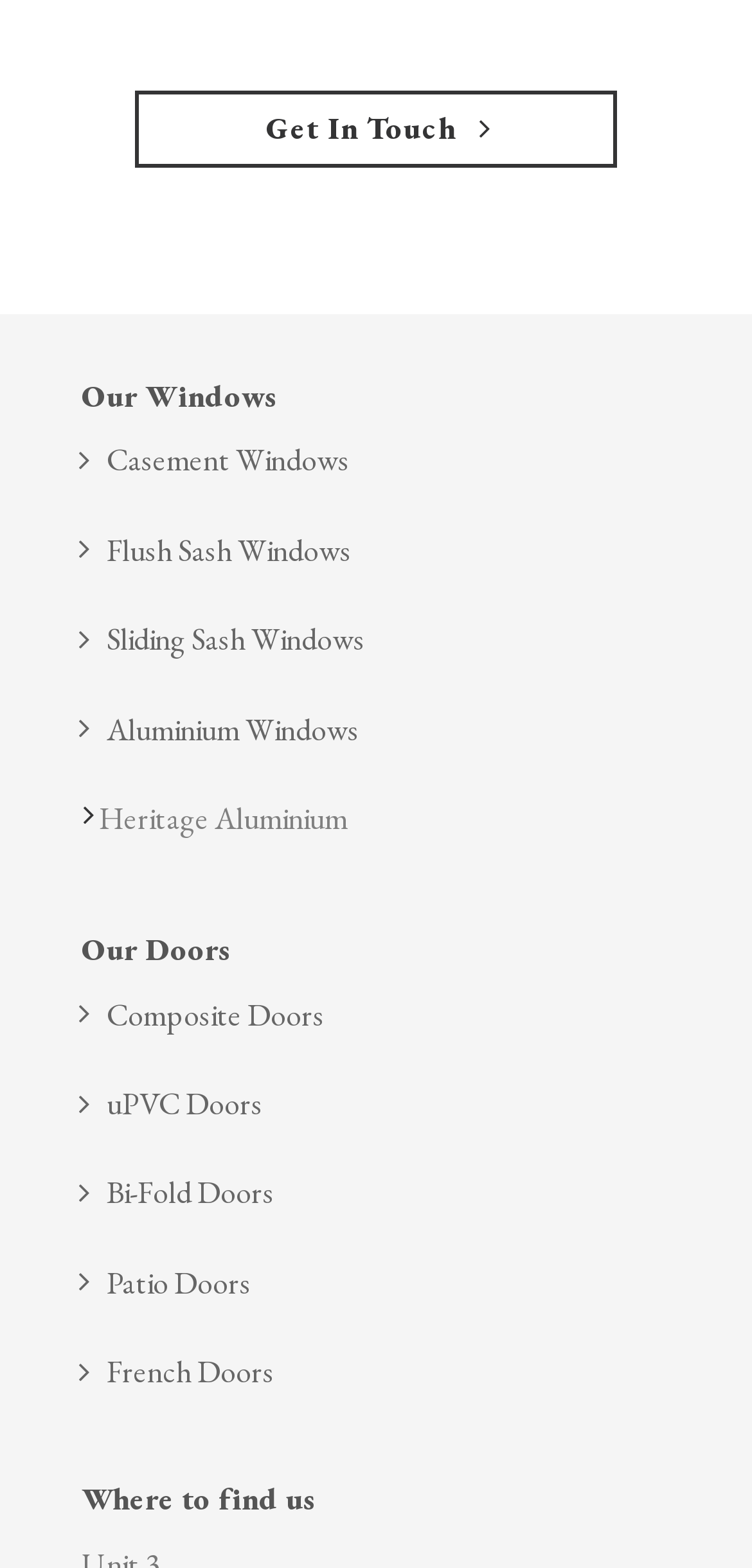Find the bounding box coordinates of the element's region that should be clicked in order to follow the given instruction: "Click on the '50 Cheyne' link". The coordinates should consist of four float numbers between 0 and 1, i.e., [left, top, right, bottom].

None